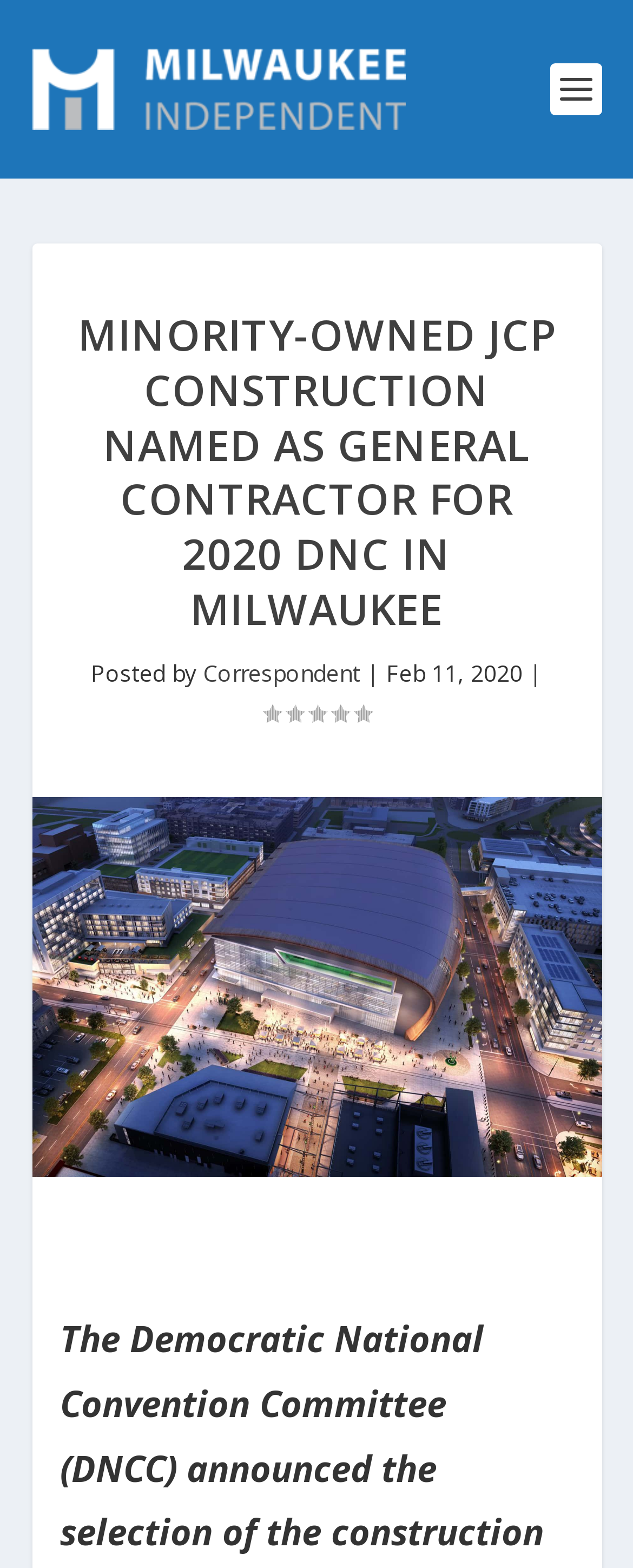Identify and provide the bounding box coordinates of the UI element described: "alt="Milwaukee Independent"". The coordinates should be formatted as [left, top, right, bottom], with each number being a float between 0 and 1.

[0.05, 0.031, 0.642, 0.083]